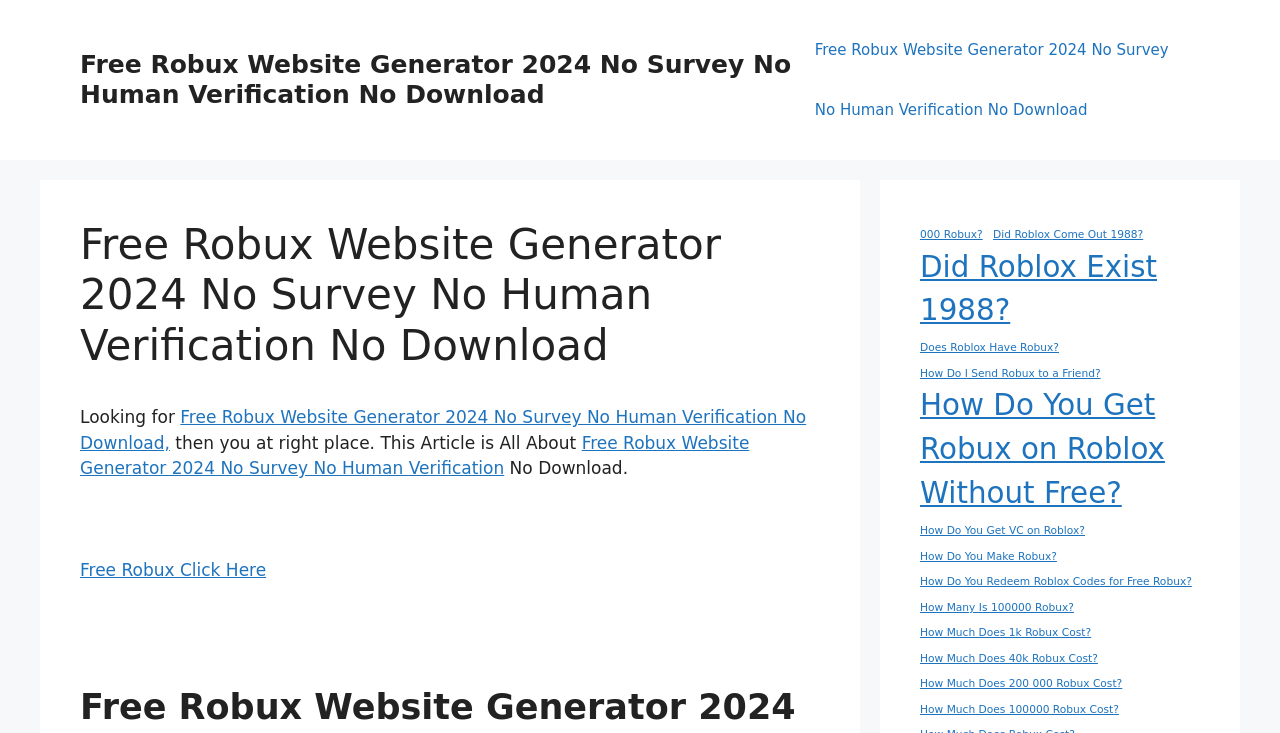Determine the bounding box coordinates of the clickable element to complete this instruction: "Read about terms of service". Provide the coordinates in the format of four float numbers between 0 and 1, [left, top, right, bottom].

None